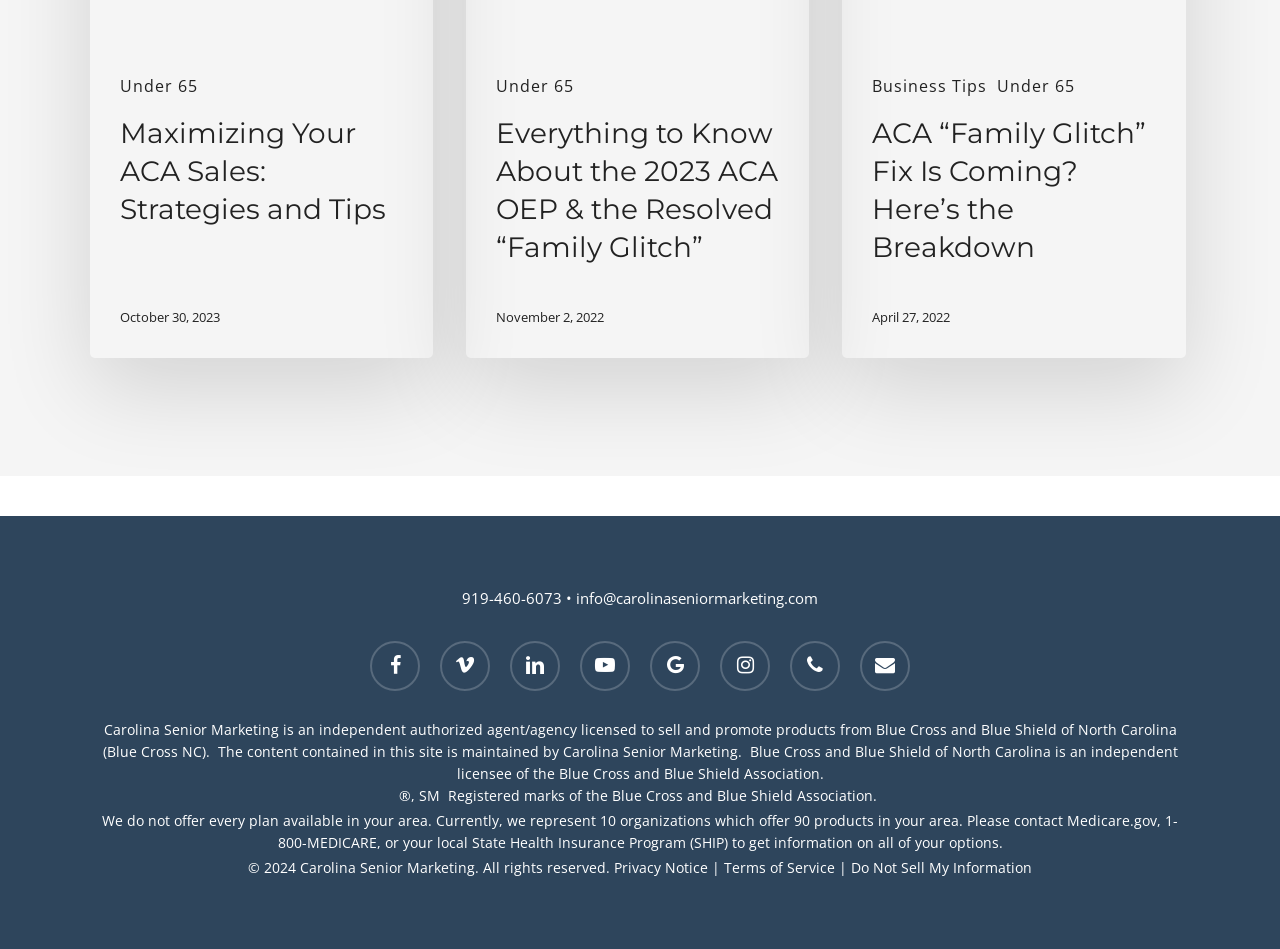Please specify the bounding box coordinates of the clickable region necessary for completing the following instruction: "Read the article 'Maximizing Your ACA Sales: Strategies and Tips'". The coordinates must consist of four float numbers between 0 and 1, i.e., [left, top, right, bottom].

[0.094, 0.12, 0.315, 0.24]